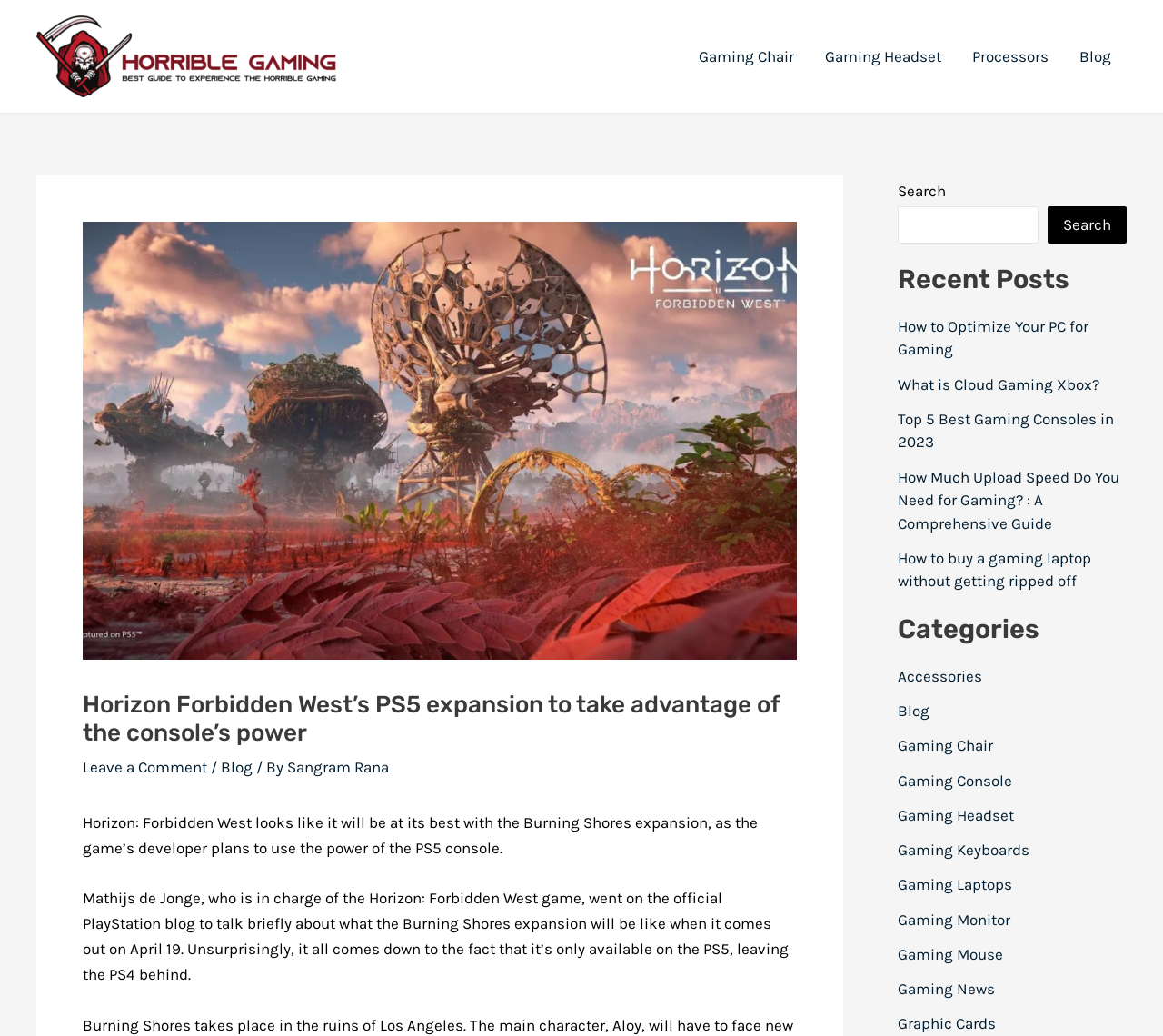Pinpoint the bounding box coordinates for the area that should be clicked to perform the following instruction: "Search for something".

[0.772, 0.199, 0.893, 0.235]